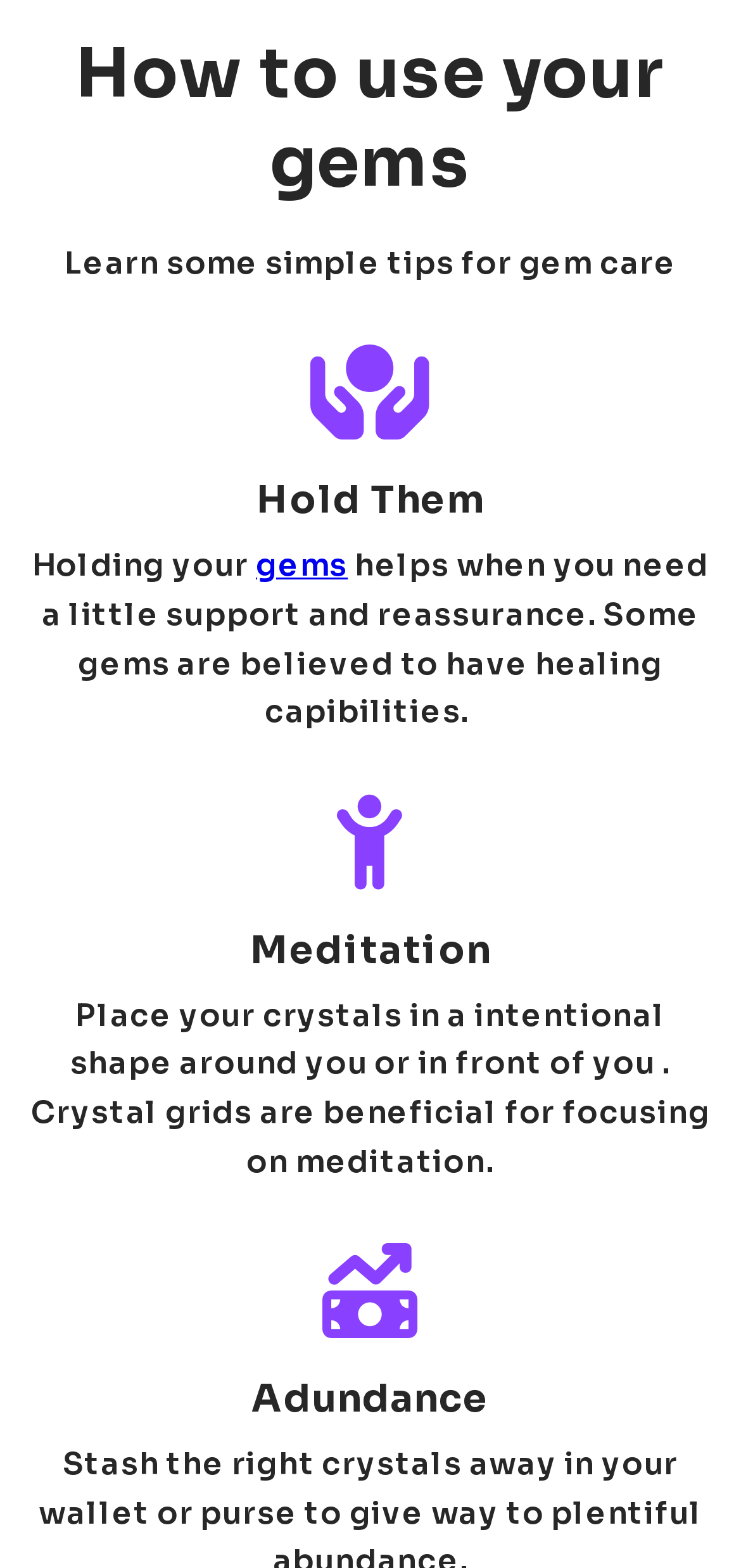Using the information from the screenshot, answer the following question thoroughly:
What is the first tip for gem care?

The first tip for gem care is 'Hold Them' which is mentioned in the second heading on the webpage. This tip suggests that holding your gems helps when you need a little support and reassurance, and some gems are believed to have healing capabilities.